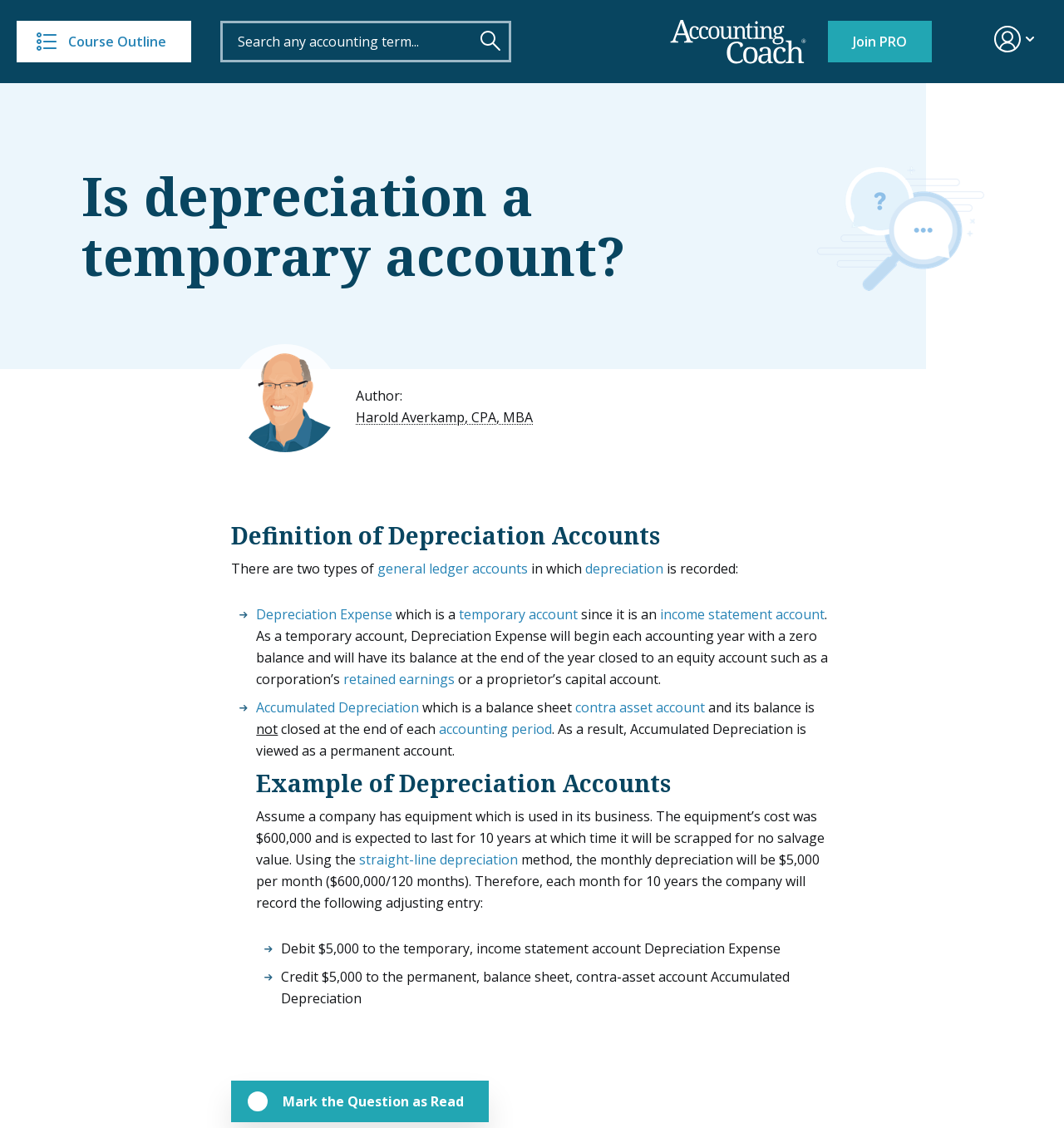Please identify the bounding box coordinates of the element's region that I should click in order to complete the following instruction: "Learn accounting for free from AccountingCoach". The bounding box coordinates consist of four float numbers between 0 and 1, i.e., [left, top, right, bottom].

[0.63, 0.017, 0.759, 0.056]